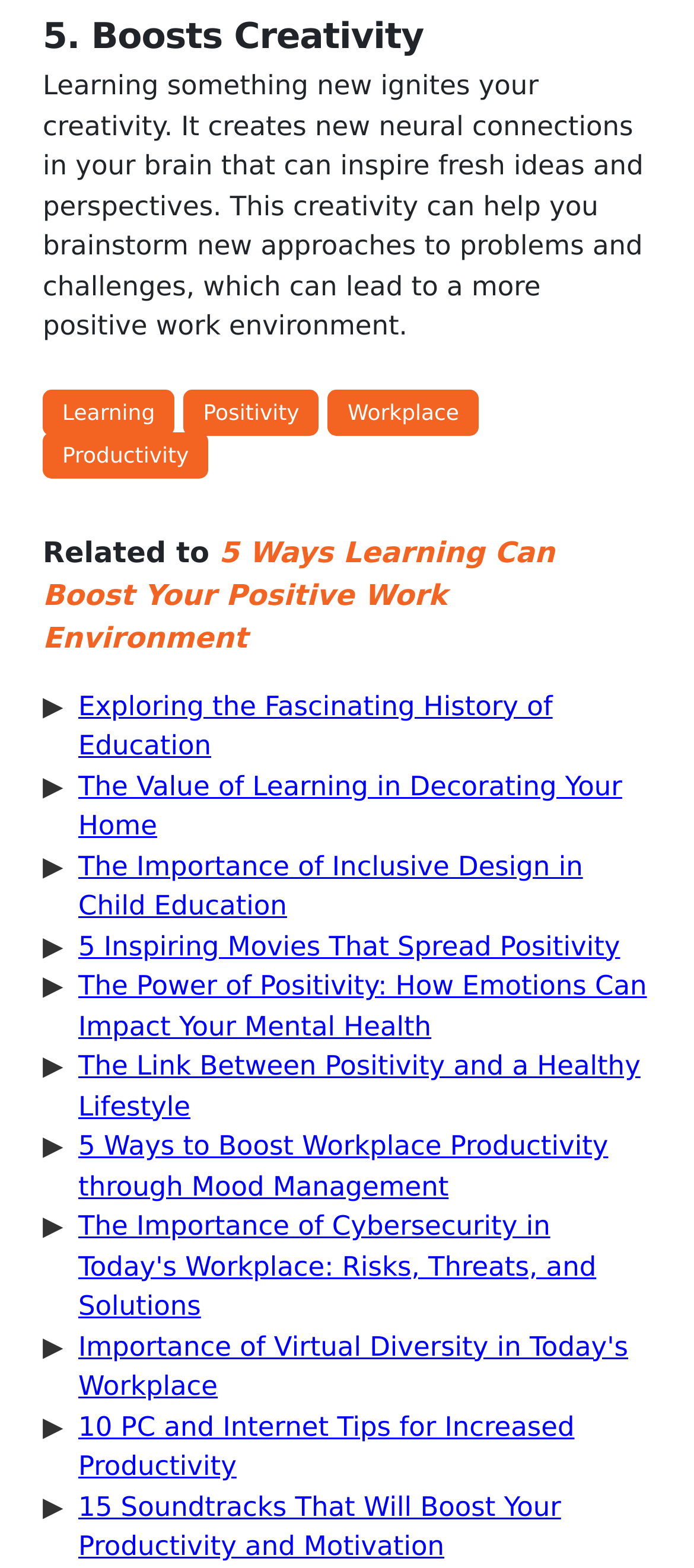Locate the bounding box coordinates of the item that should be clicked to fulfill the instruction: "Follow the current user".

None